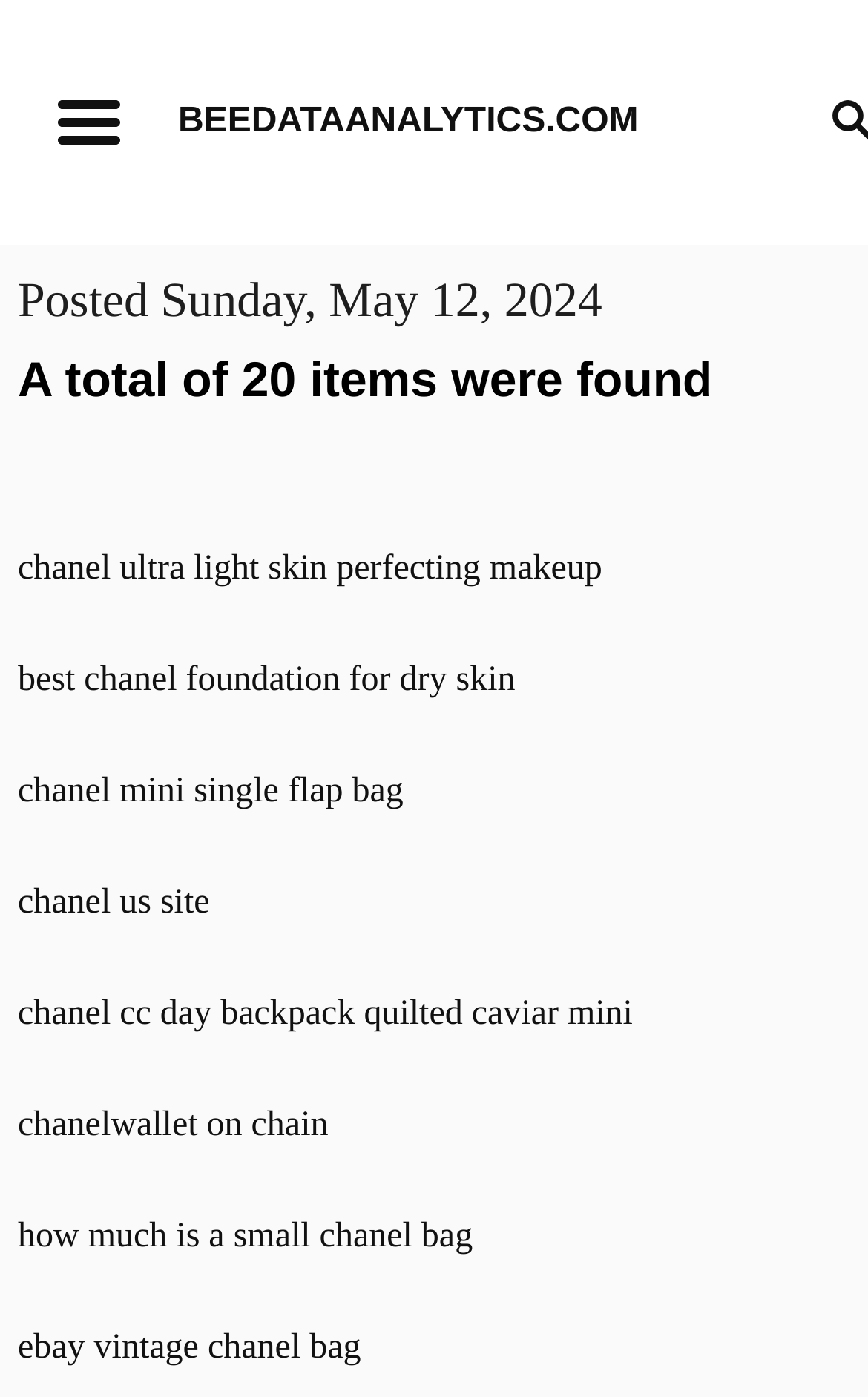Kindly determine the bounding box coordinates for the area that needs to be clicked to execute this instruction: "Visit BEEDATAANALYTICS.COM".

[0.205, 0.073, 0.735, 0.102]